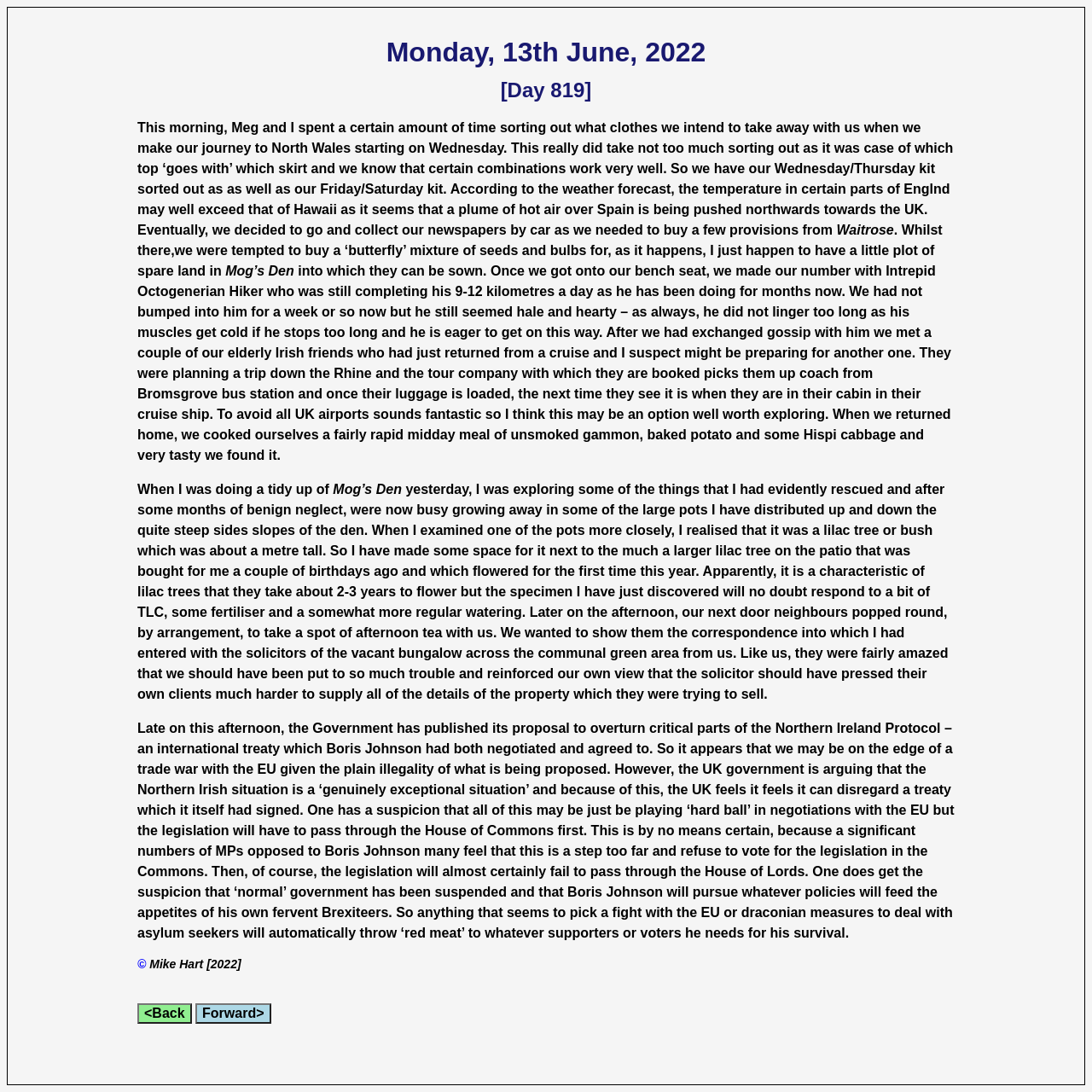Provide a one-word or brief phrase answer to the question:
What is the topic of the last paragraph?

Northern Ireland Protocol